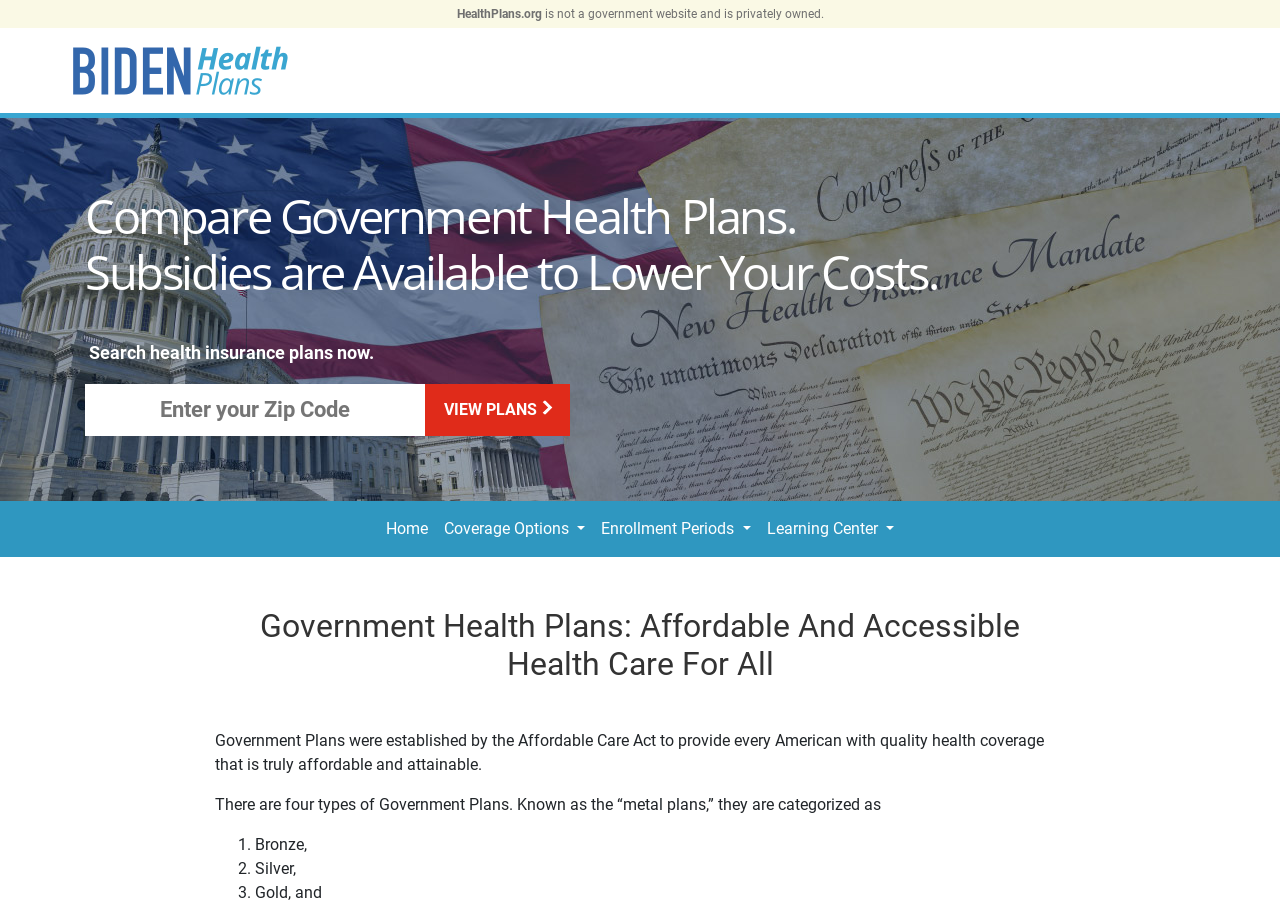Refer to the screenshot and answer the following question in detail:
What is the main benefit of Government Plans?

The webpage states that Government Plans were established to provide every American with quality health coverage that is truly affordable and attainable, suggesting that the main benefit of these plans is affordable health coverage.